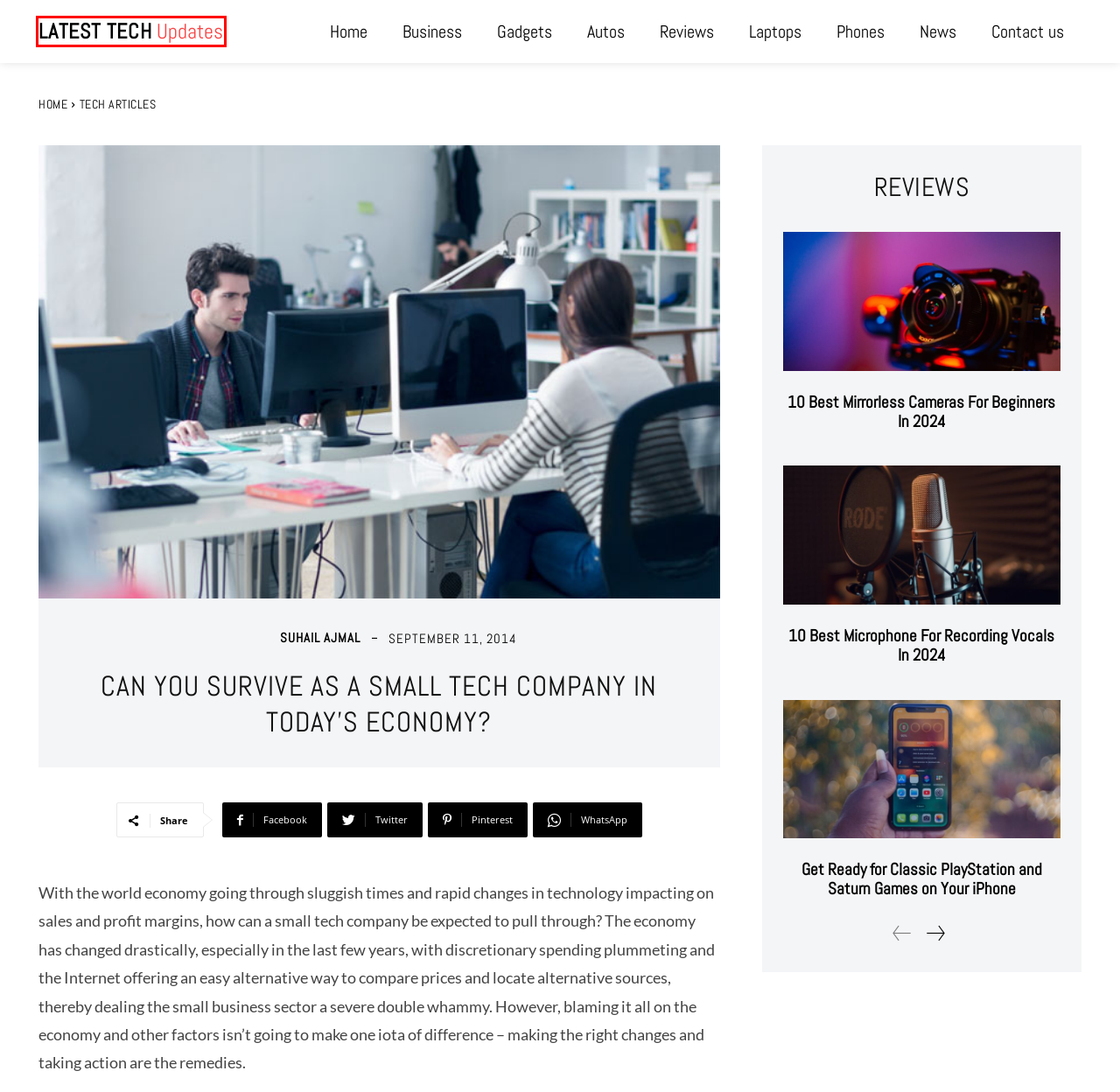Review the webpage screenshot and focus on the UI element within the red bounding box. Select the best-matching webpage description for the new webpage that follows after clicking the highlighted element. Here are the candidates:
A. Contact us - Latest Tech Updates
B. Get Ready for Classic PlayStation and Saturn Games on Your iPhone -
C. 10 Best Microphone For Recording Vocals In 2024 - Latest Tech Updates
D. Tech Articles Archives - Latest Tech Updates
E. Product Reviews Archives - Latest Tech Updates
F. Latest Tech Updates
G. Suhail Ajmal, Author at Latest Tech Updates
H. Mobile Phones Archives - Latest Tech Updates

F